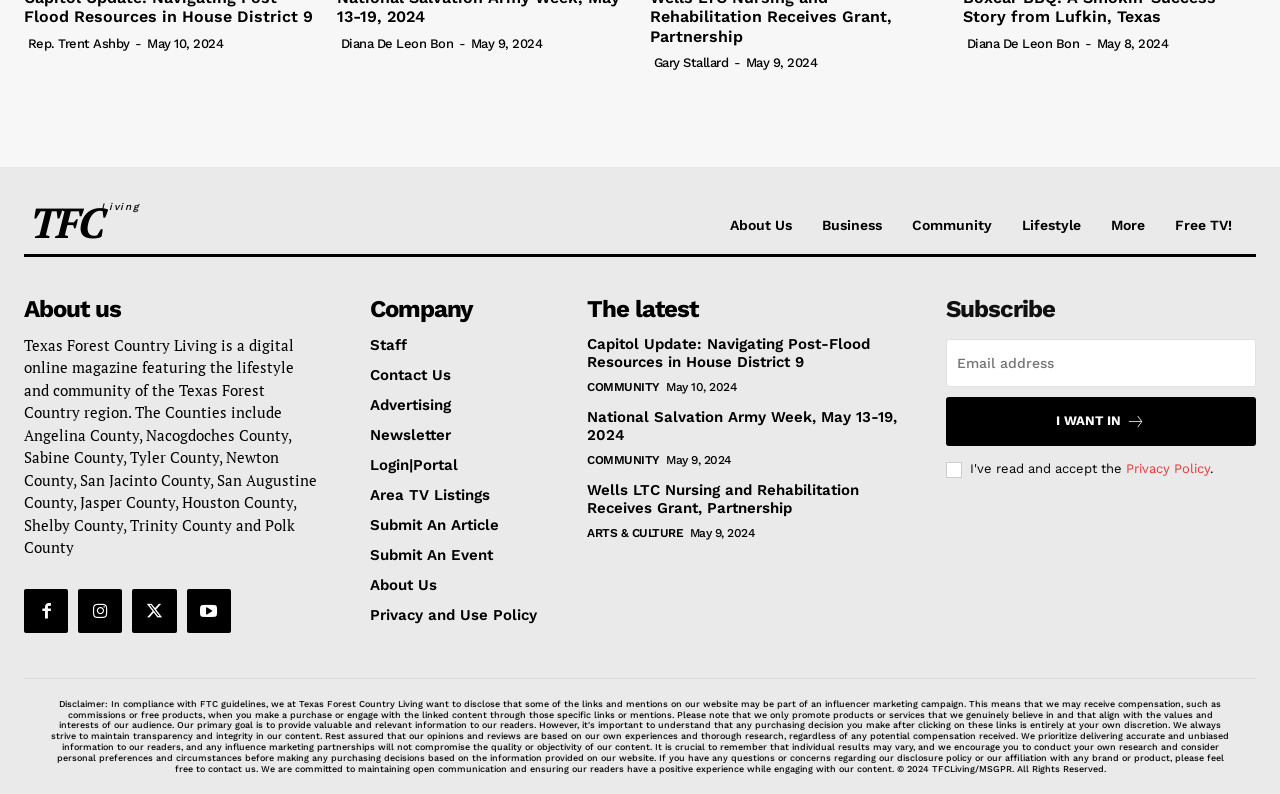Please determine the bounding box coordinates of the clickable area required to carry out the following instruction: "Check the 'Area TV Listings'". The coordinates must be four float numbers between 0 and 1, represented as [left, top, right, bottom].

[0.289, 0.612, 0.421, 0.634]